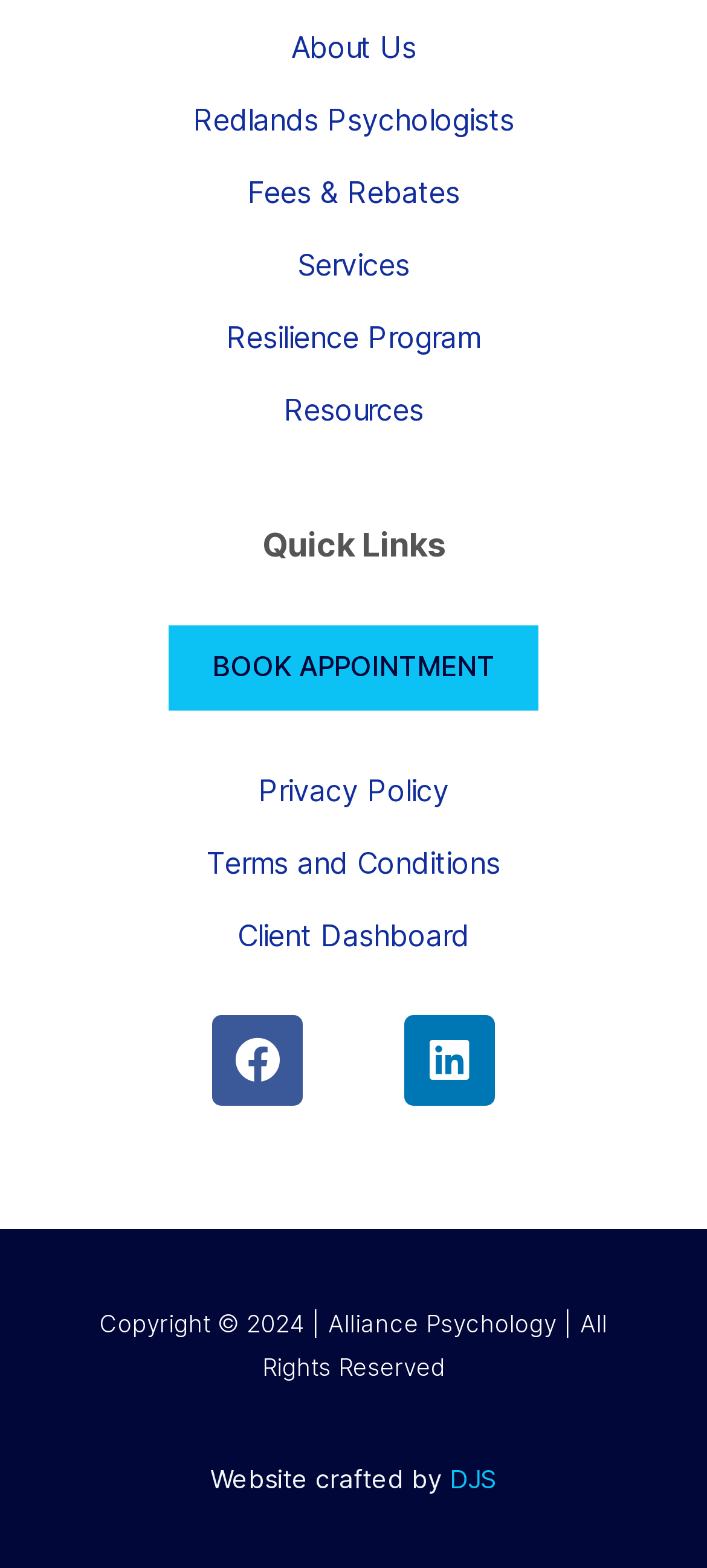Provide the bounding box coordinates, formatted as (top-left x, top-left y, bottom-right x, bottom-right y), with all values being floating point numbers between 0 and 1. Identify the bounding box of the UI element that matches the description: Book Appointment

[0.238, 0.399, 0.762, 0.453]